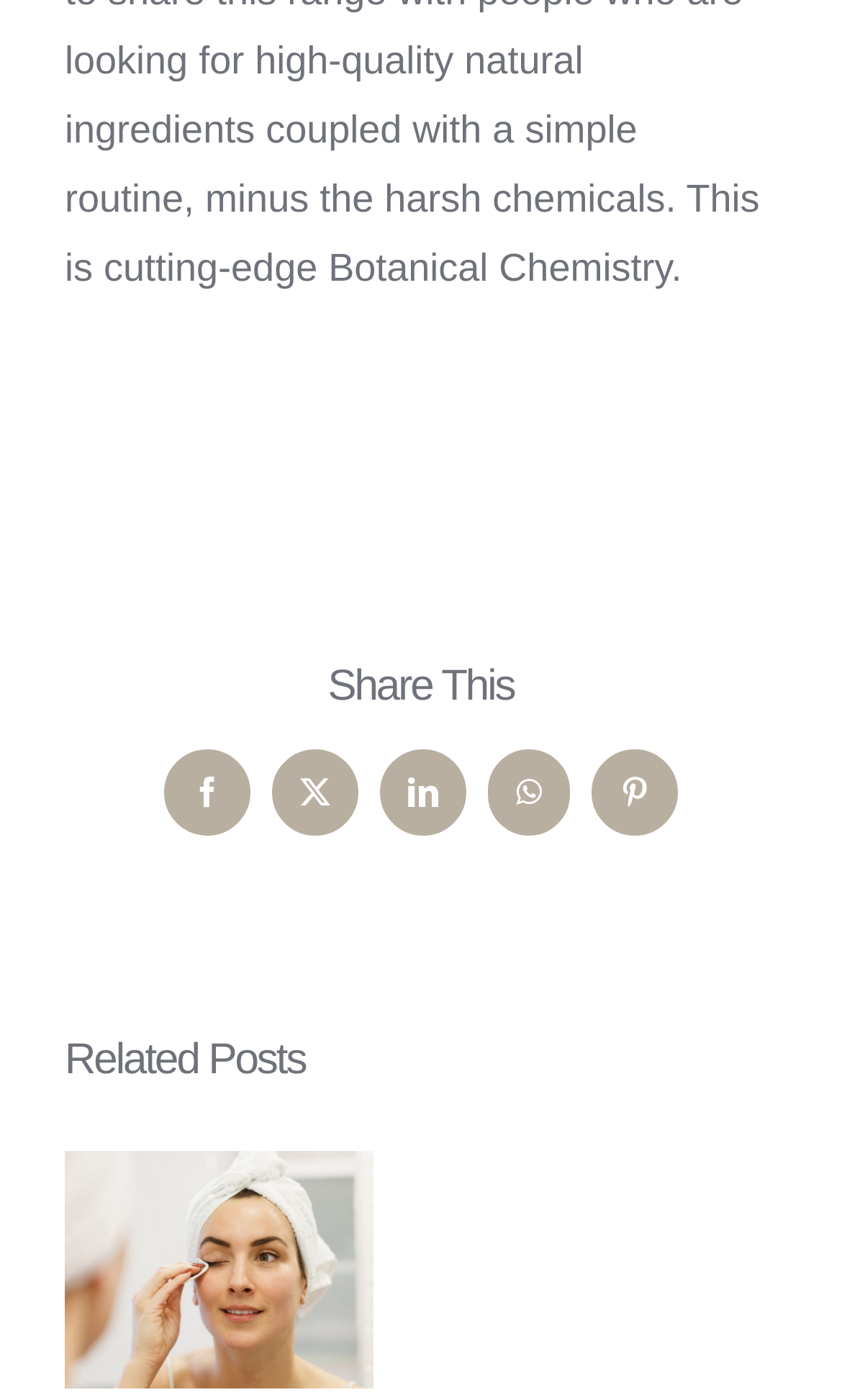Refer to the image and provide an in-depth answer to the question: 
What is the topic of the related post?

By analyzing the image and text within the 'Related Posts' section, I inferred that the topic of the related post is removing makeup, as indicated by the text 'Tip 3 How important is removing your make up'.